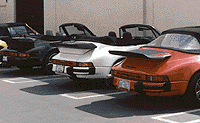Give a short answer to this question using one word or a phrase:
What is the purpose of the image collection?

Promoting custom vehicles